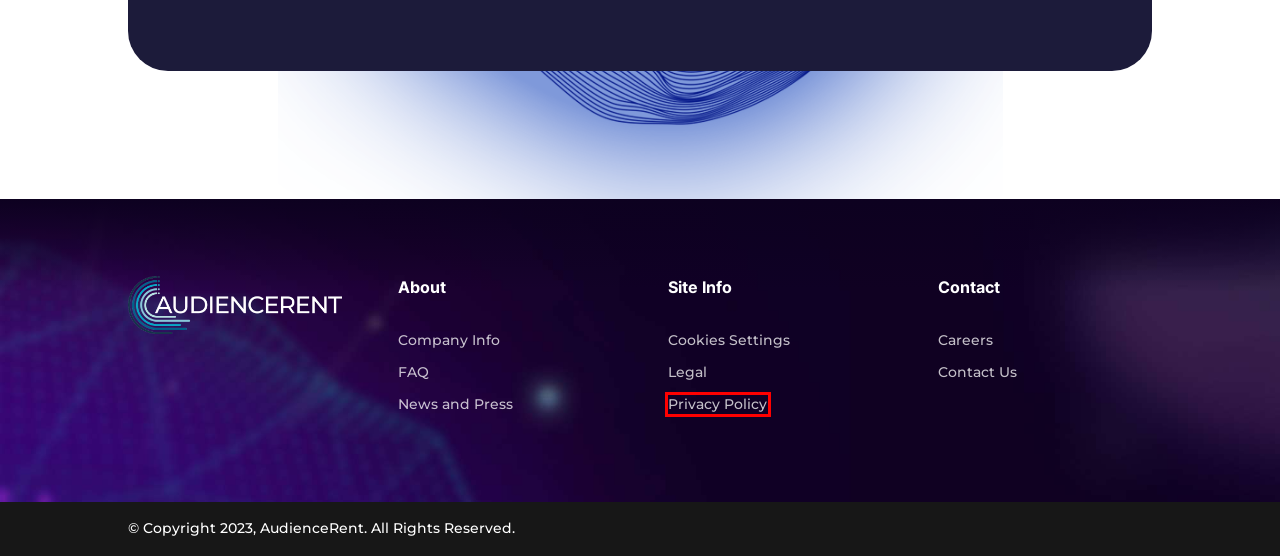A screenshot of a webpage is provided, featuring a red bounding box around a specific UI element. Identify the webpage description that most accurately reflects the new webpage after interacting with the selected element. Here are the candidates:
A. Privacy Policy - AudienceRent
B. News & Press - AudienceRent
C. Terms & Conditions - AudienceRent
D. Frequently Asked Questions - AudienceRent
E. About AudienceRent - Empowering Businesses with Custom Audiences
F. How It Works - AudienceRent
G. Careers - AudienceRent.com
H. Contact Us - AudienceRent

A